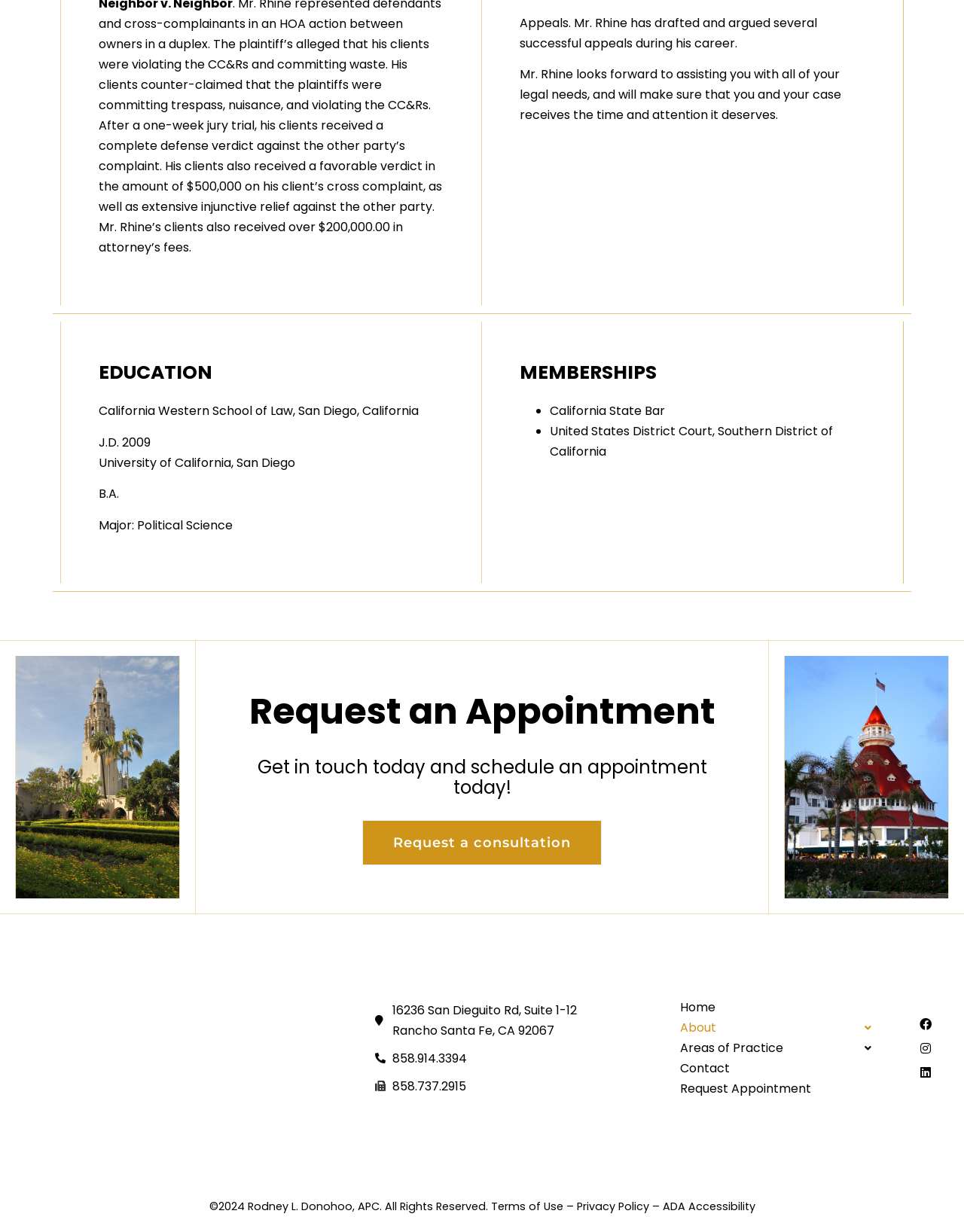Give a one-word or one-phrase response to the question: 
What is the name of Mr. Rhine's law firm?

Rodney L. Donohoo, APC